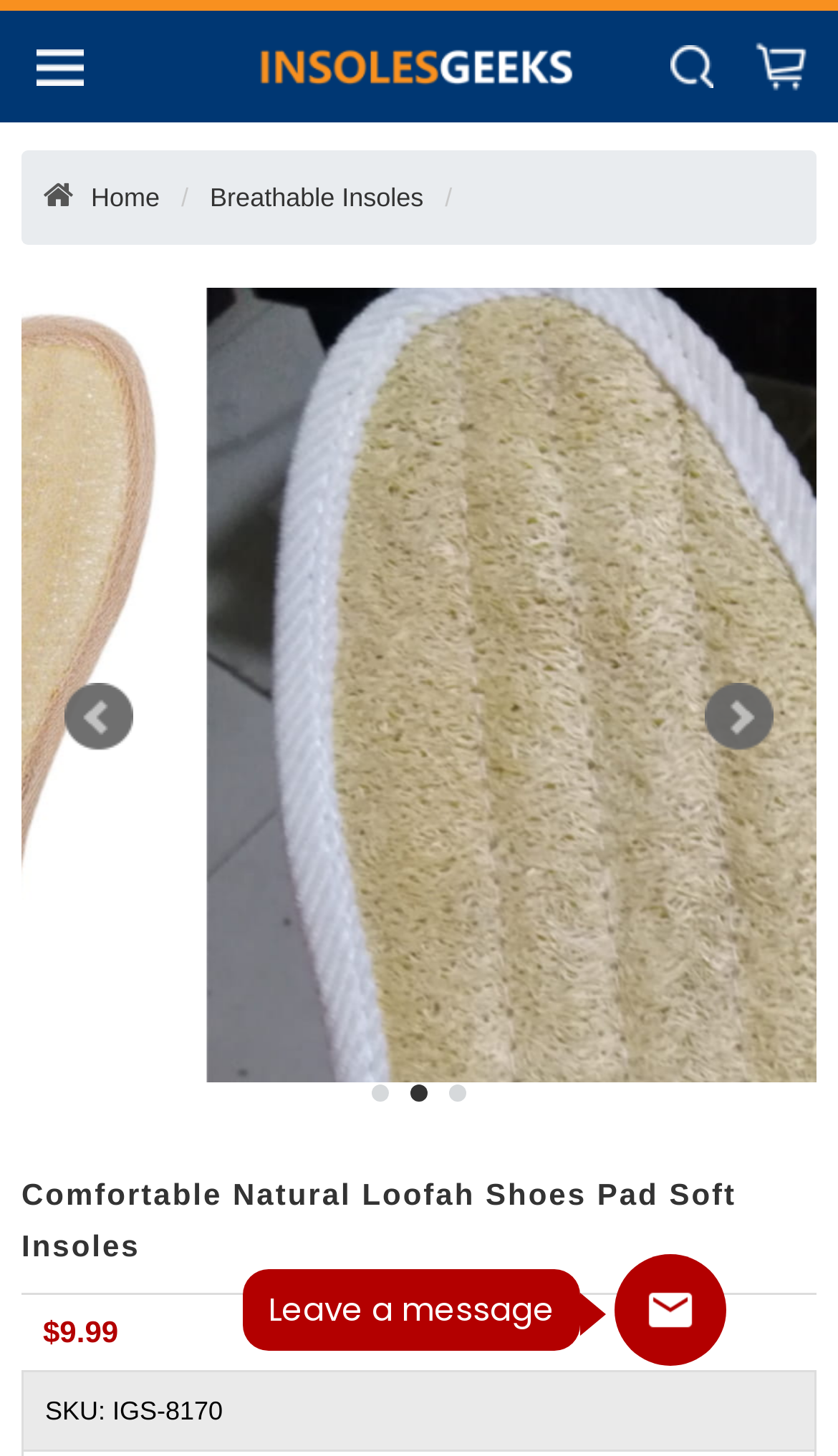Please find and generate the text of the main header of the webpage.

Comfortable Natural Loofah Shoes Pad Soft Insoles